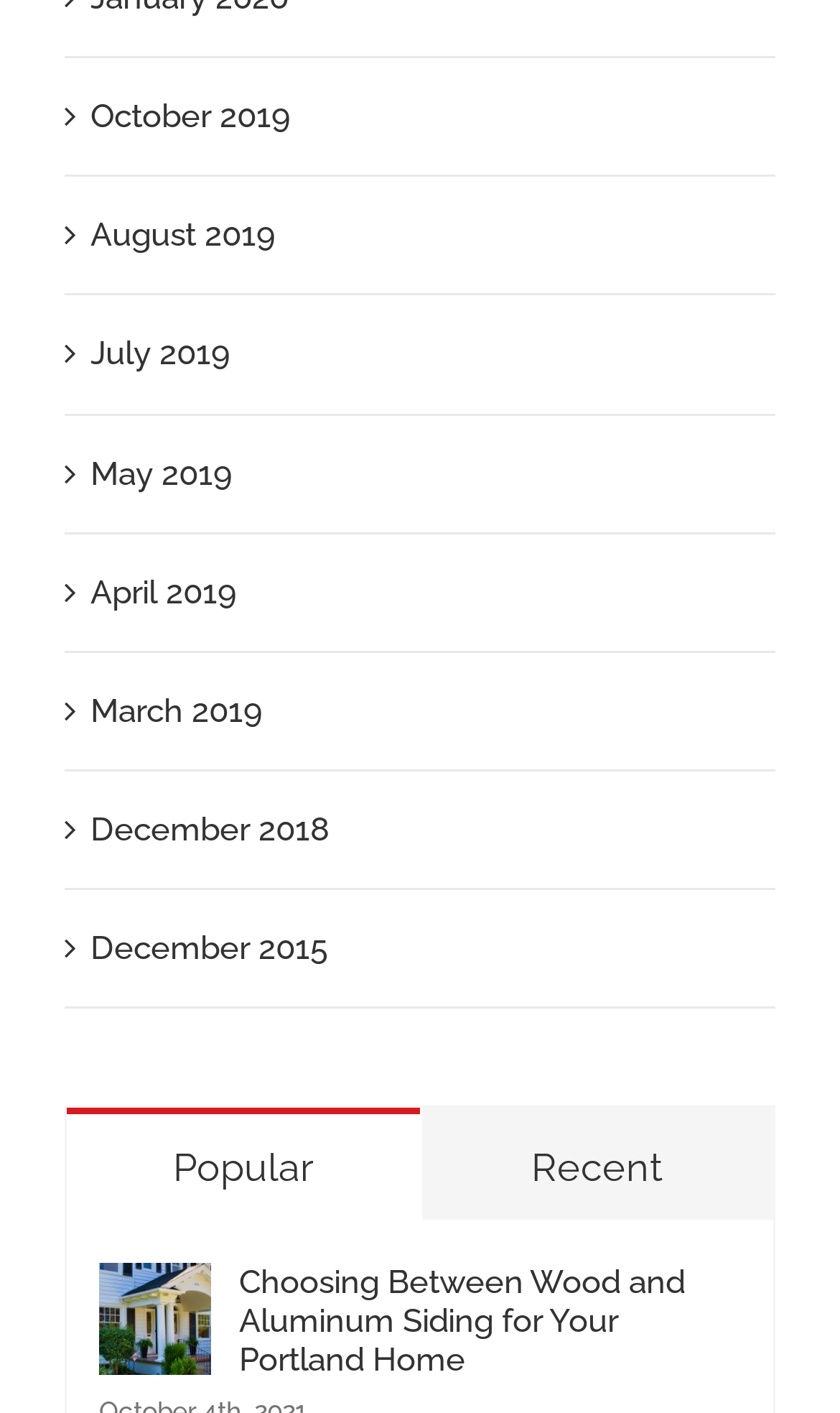How many articles are listed on the webpage?
Provide a well-explained and detailed answer to the question.

I found two link elements with the same text content 'Choosing Between Wood and Aluminum Siding for Your Portland Home', which suggests that there are two articles listed on the webpage.